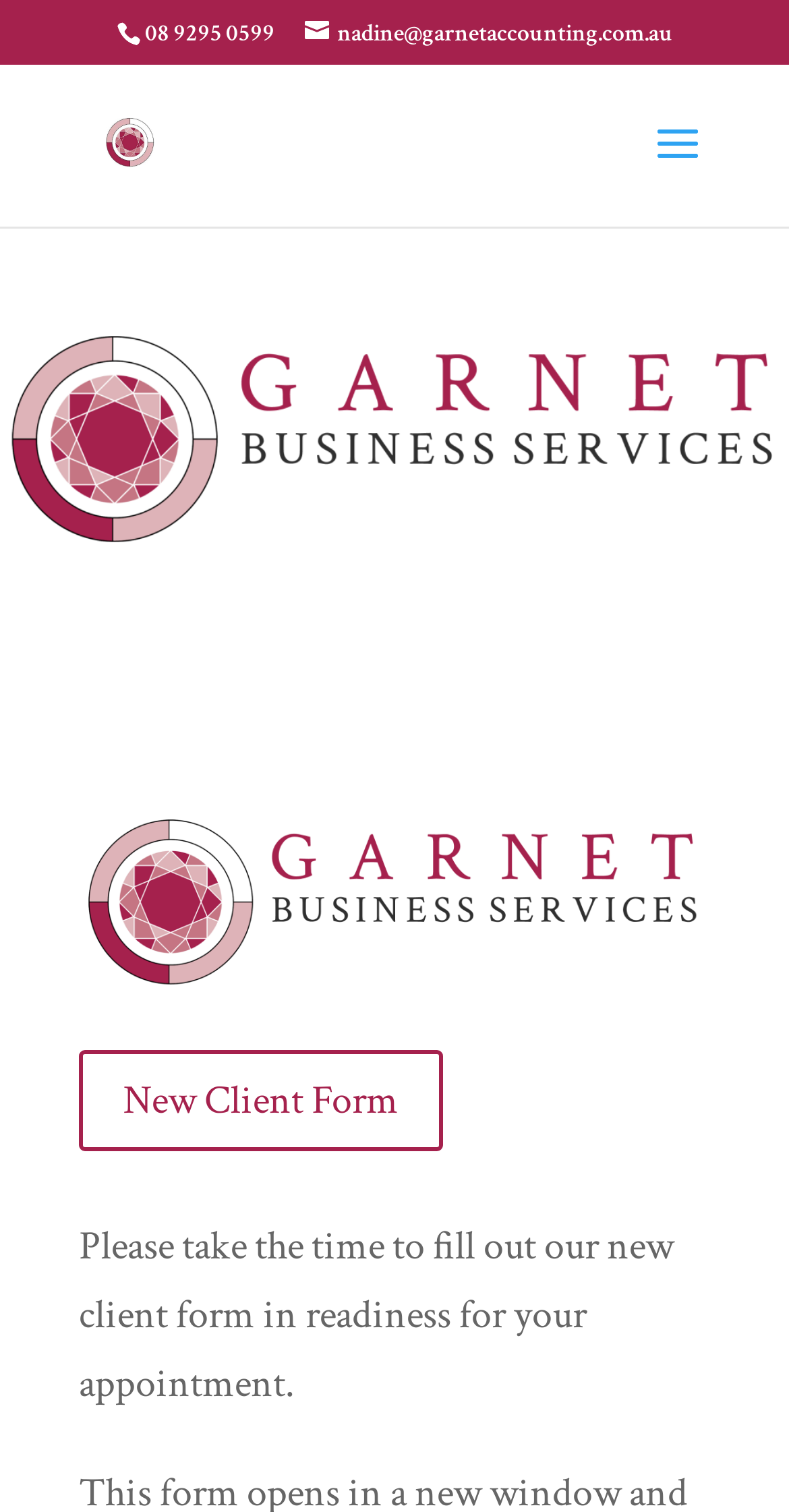Using the provided element description "New Client Form", determine the bounding box coordinates of the UI element.

[0.1, 0.694, 0.562, 0.761]